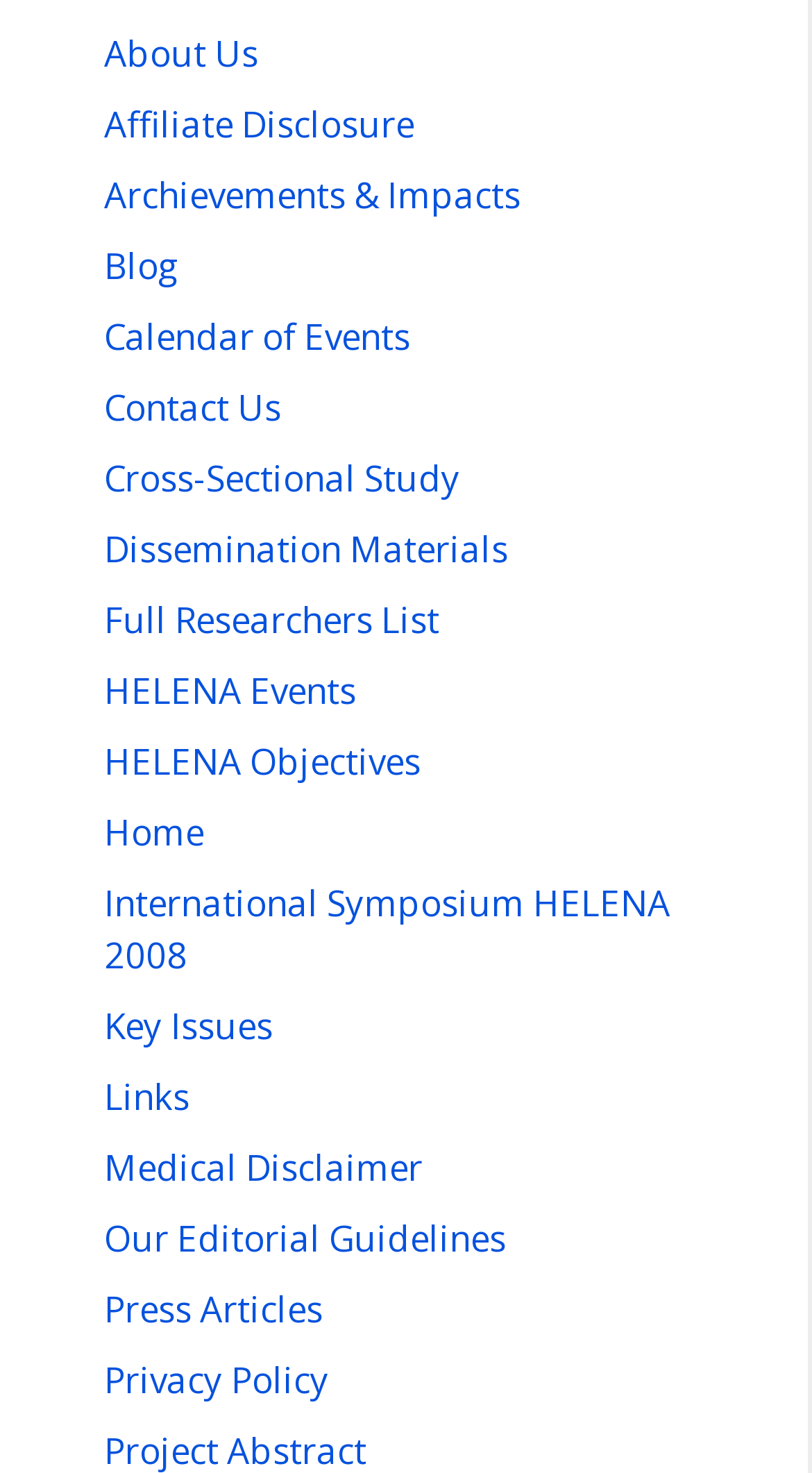Please specify the bounding box coordinates of the area that should be clicked to accomplish the following instruction: "read Press Articles". The coordinates should consist of four float numbers between 0 and 1, i.e., [left, top, right, bottom].

[0.128, 0.873, 0.397, 0.905]